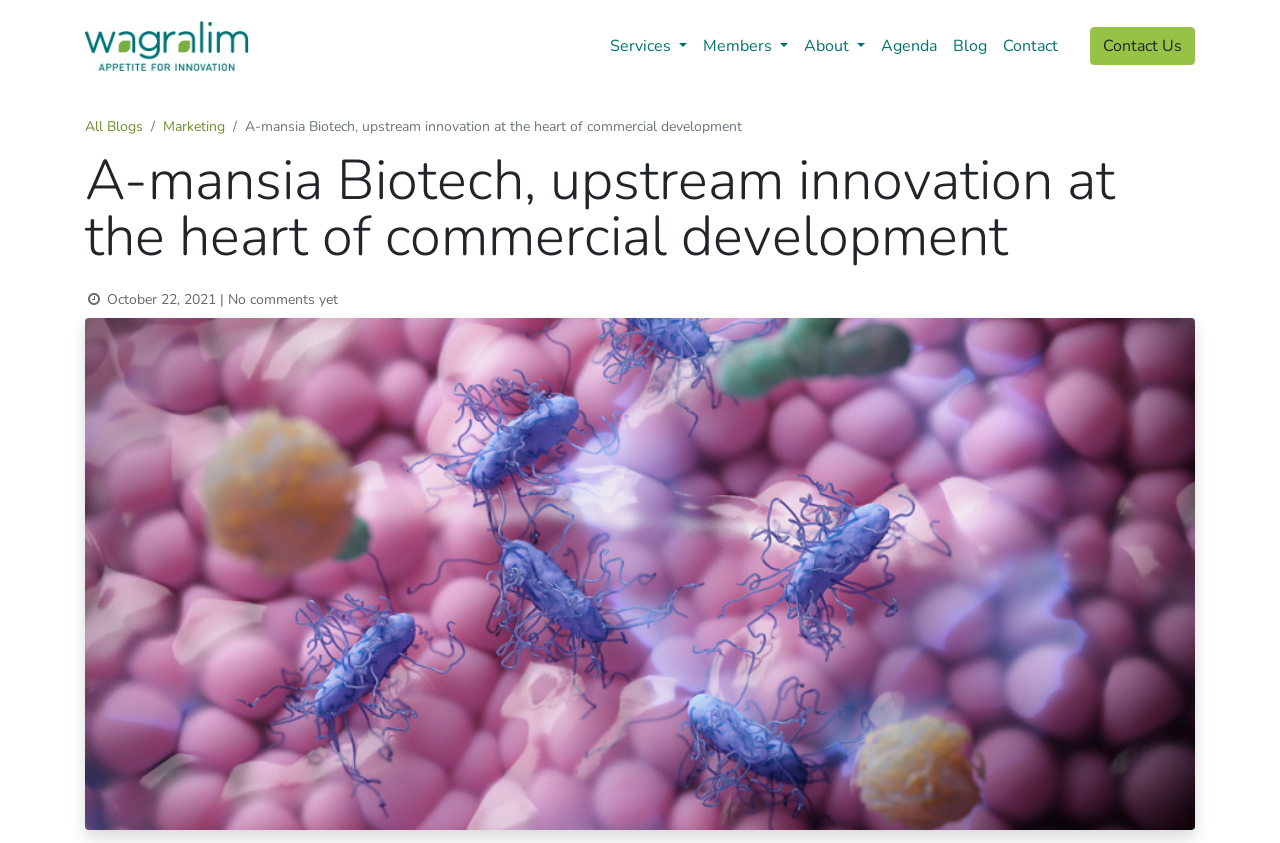Identify the bounding box coordinates of the clickable region required to complete the instruction: "Read the blog". The coordinates should be given as four float numbers within the range of 0 and 1, i.e., [left, top, right, bottom].

[0.738, 0.031, 0.777, 0.078]